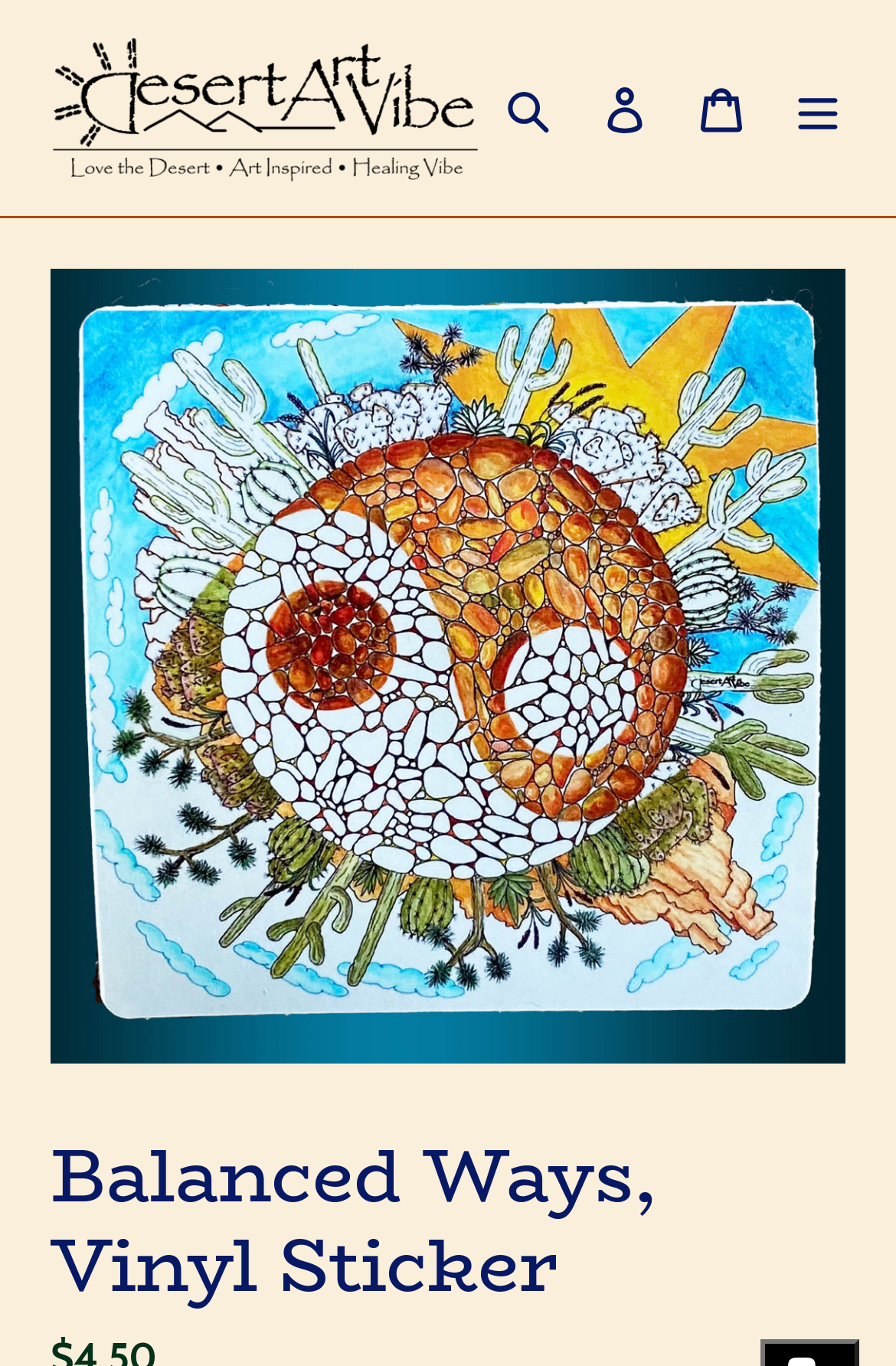Give a one-word or one-phrase response to the question: 
What is the theme of the sticker?

Desert